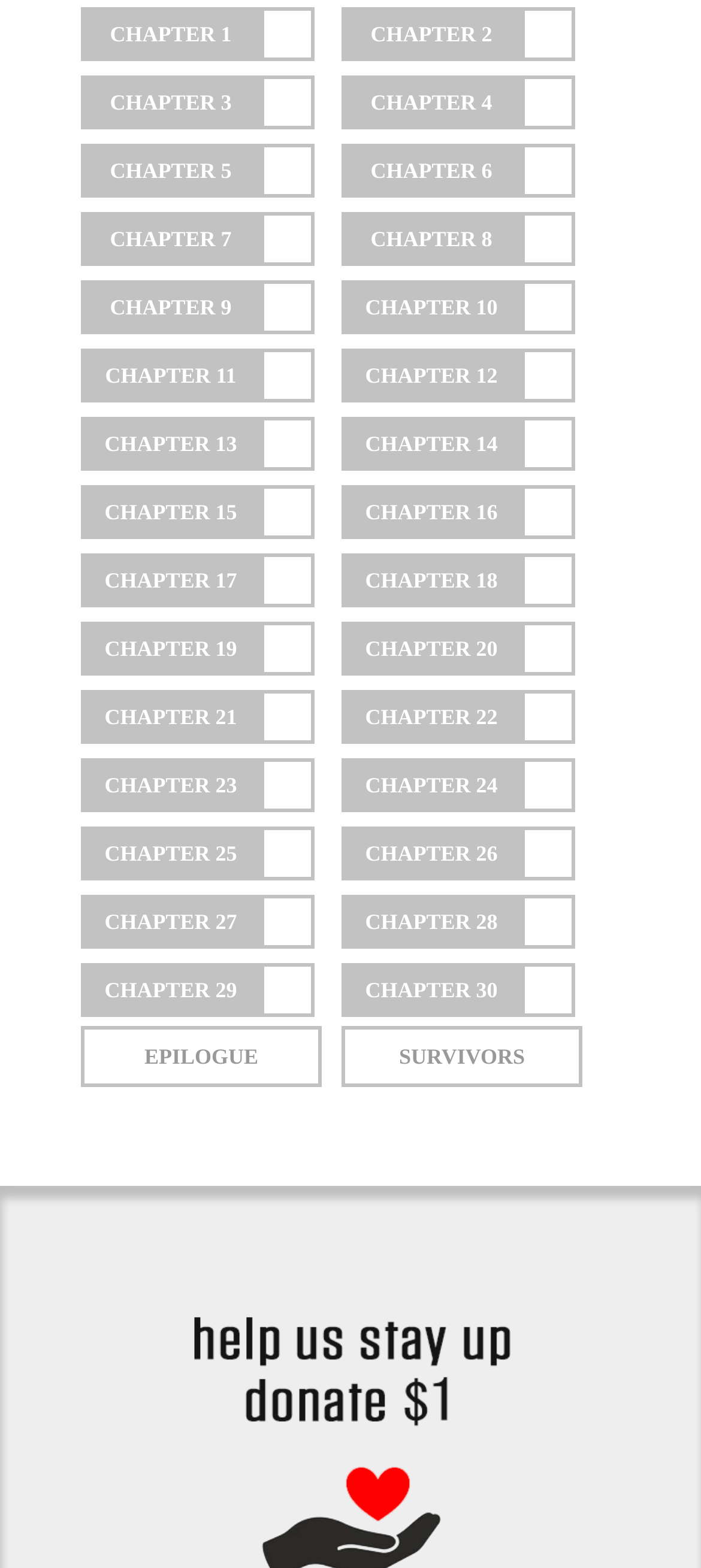Provide a one-word or brief phrase answer to the question:
Are the chapters divided into two columns?

Yes